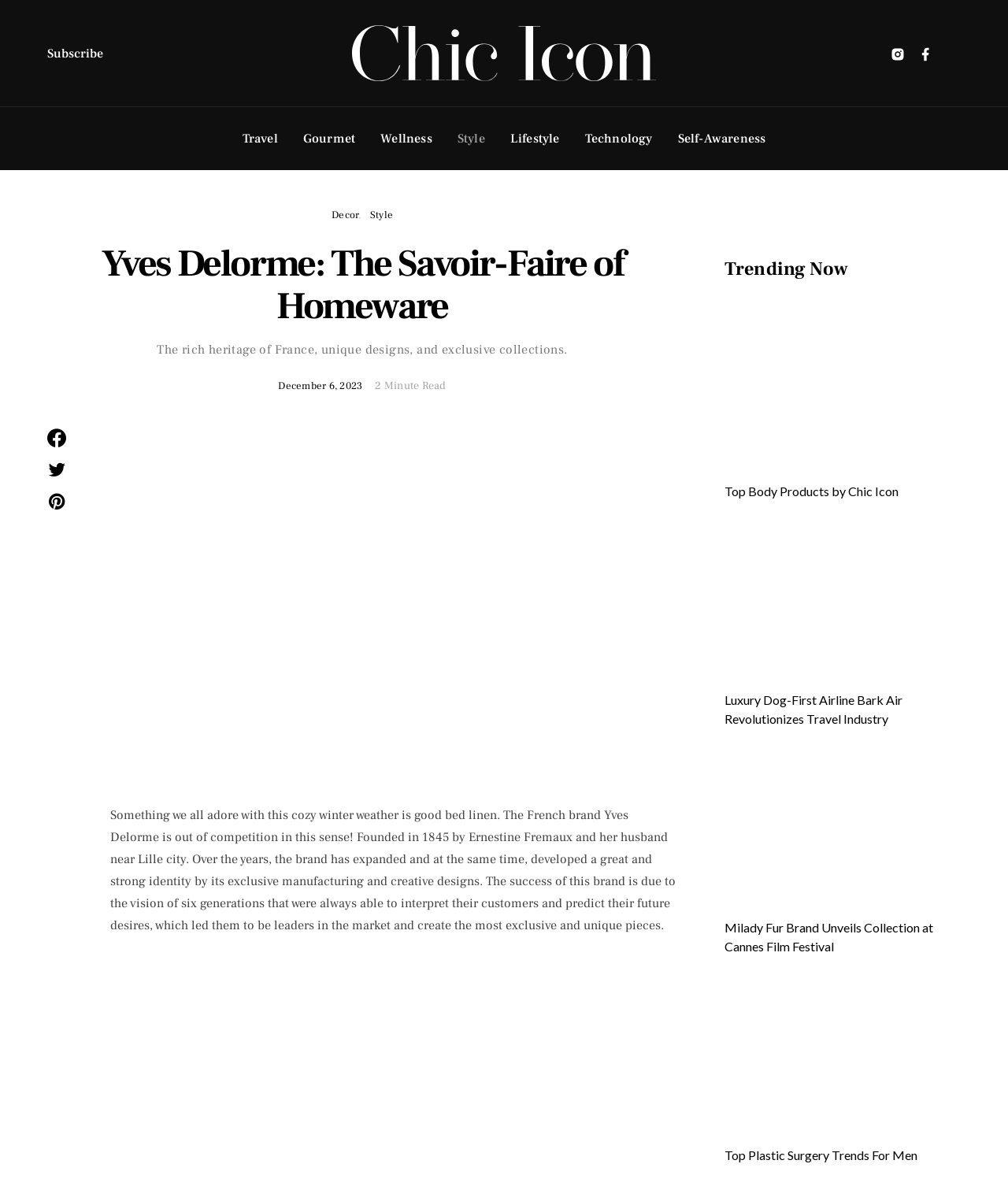Please find the bounding box coordinates of the element's region to be clicked to carry out this instruction: "Learn about Top Body Products by Chic Icon".

[0.719, 0.32, 0.953, 0.332]